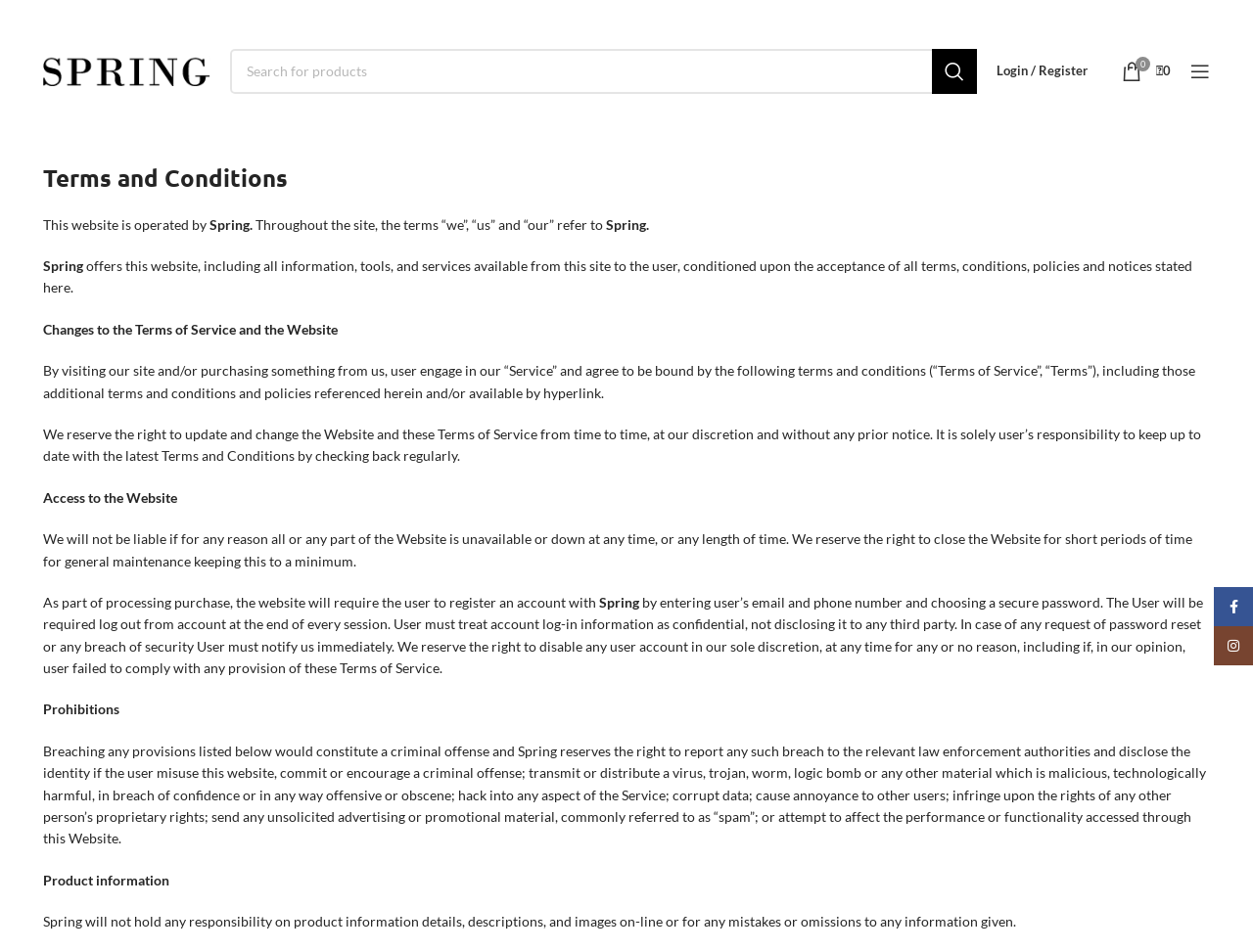Please answer the following question using a single word or phrase: 
What is the name of the website operator?

Spring